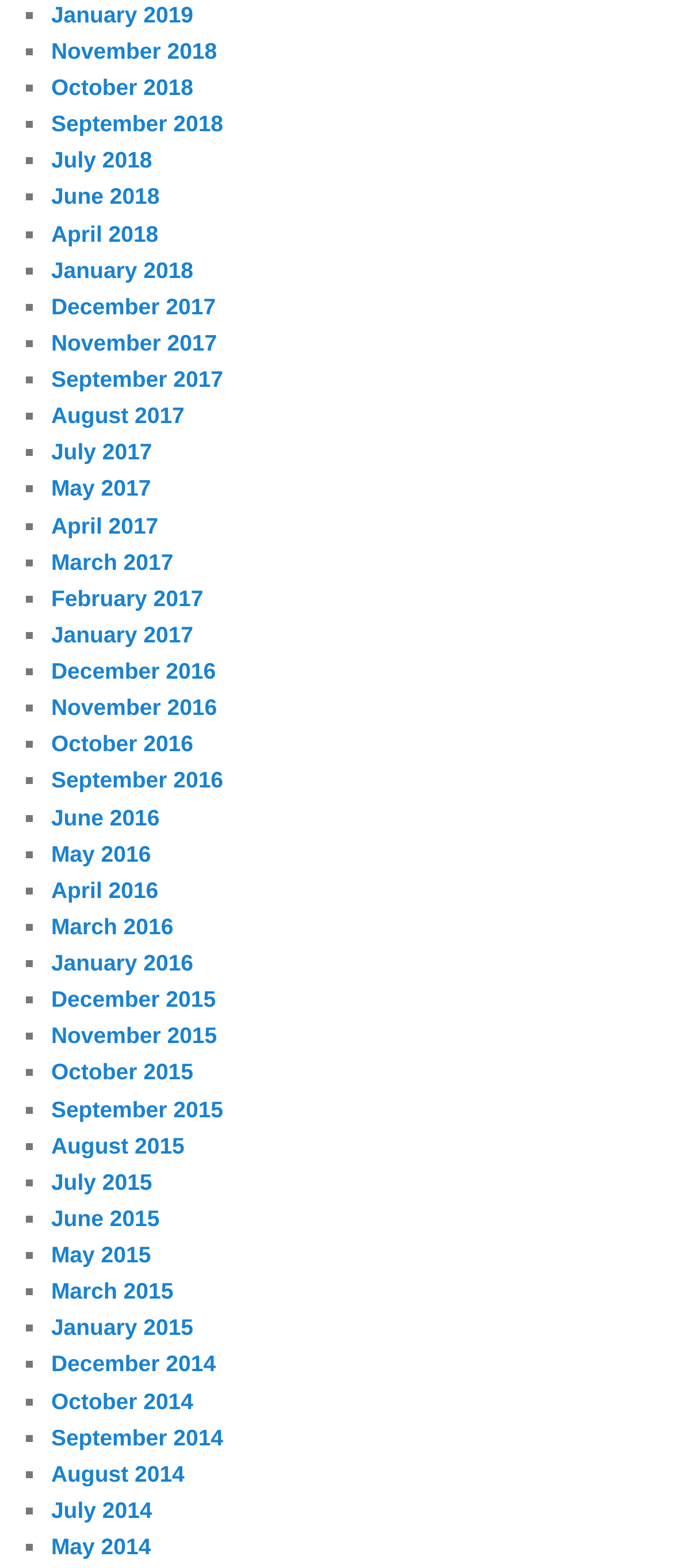Please answer the following question using a single word or phrase: 
How many years are represented on this webpage?

9